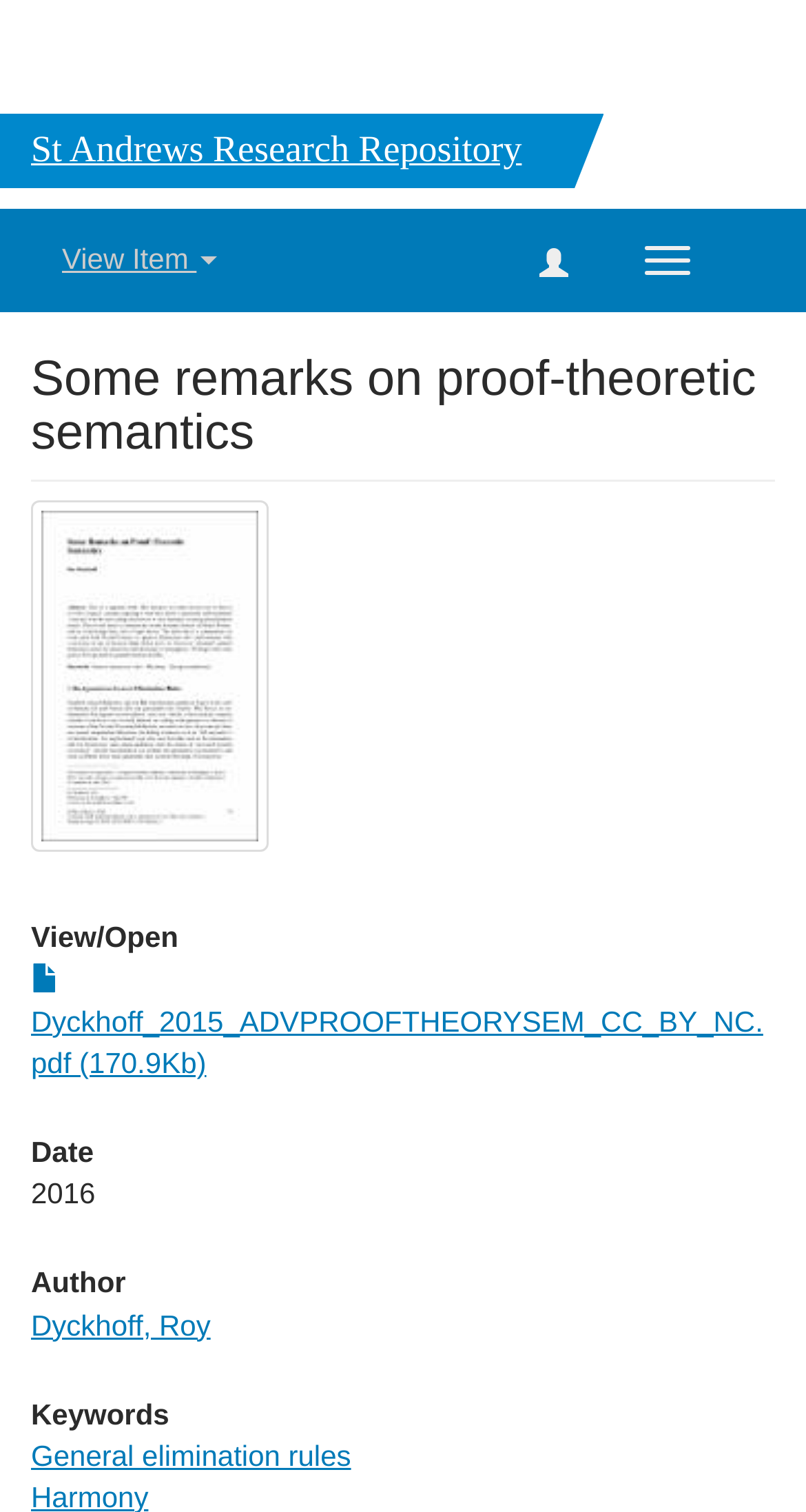Give a short answer using one word or phrase for the question:
What is the file size of the PDF?

170.9Kb